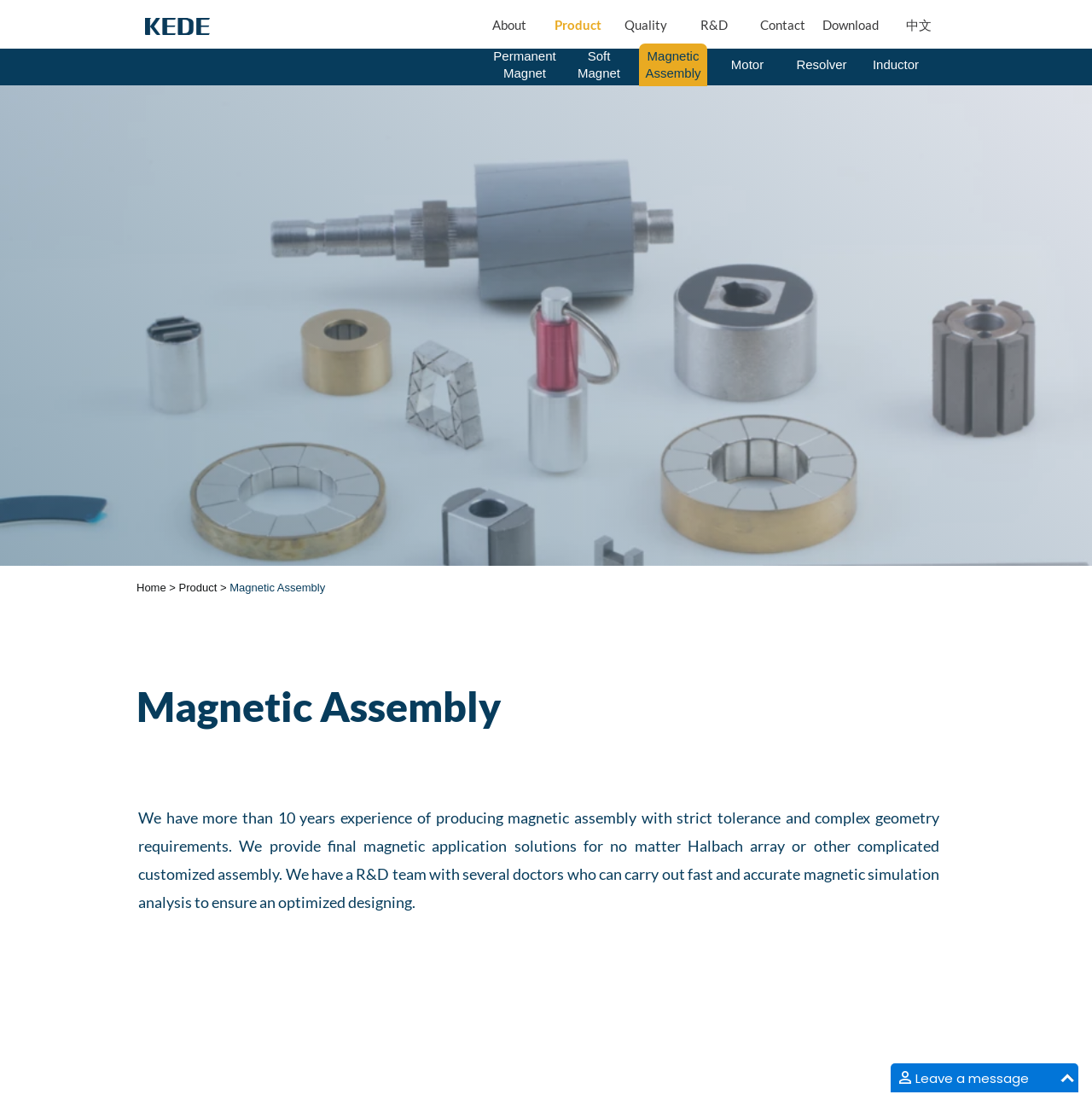Identify the bounding box coordinates of the element that should be clicked to fulfill this task: "Click the 'Download' link". The coordinates should be provided as four float numbers between 0 and 1, i.e., [left, top, right, bottom].

[0.748, 0.0, 0.81, 0.074]